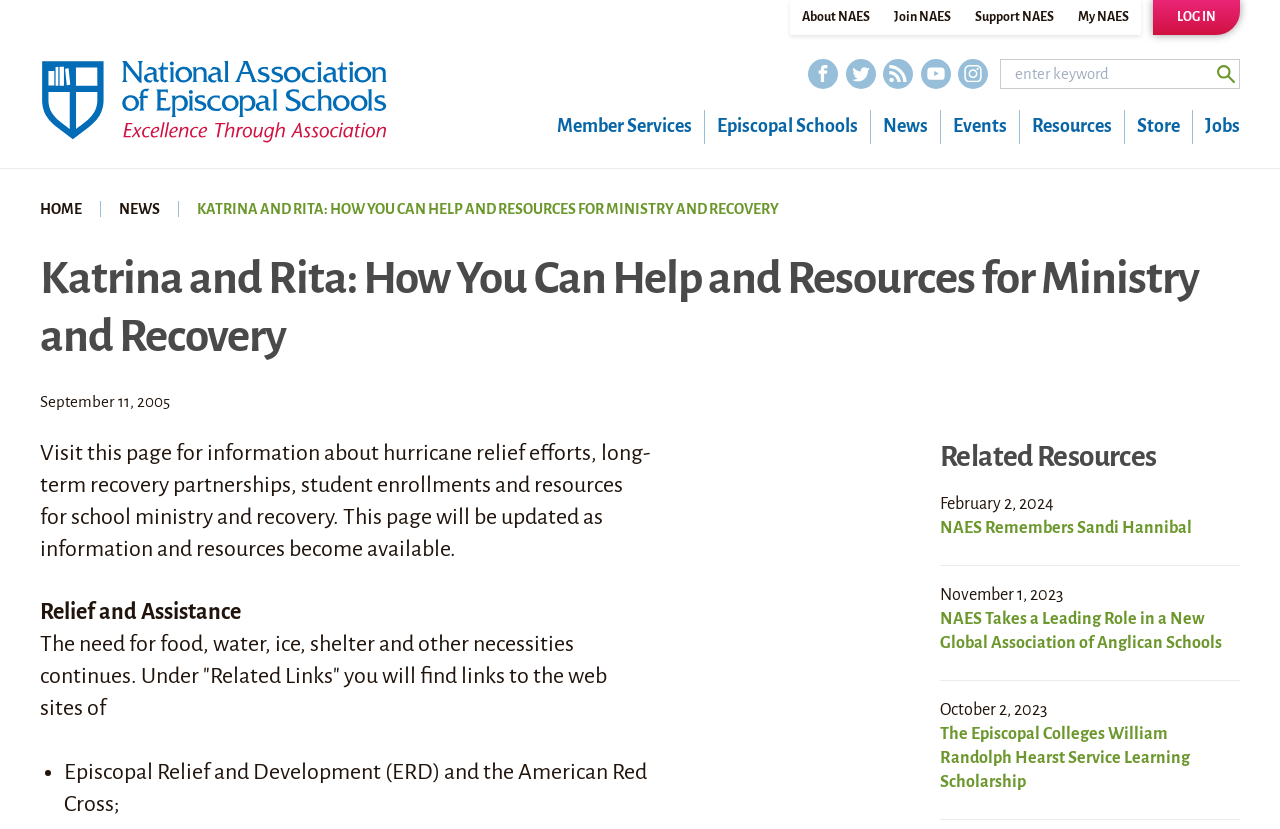Please find the bounding box coordinates of the element that must be clicked to perform the given instruction: "Check the latest news". The coordinates should be four float numbers from 0 to 1, i.e., [left, top, right, bottom].

[0.69, 0.139, 0.725, 0.167]